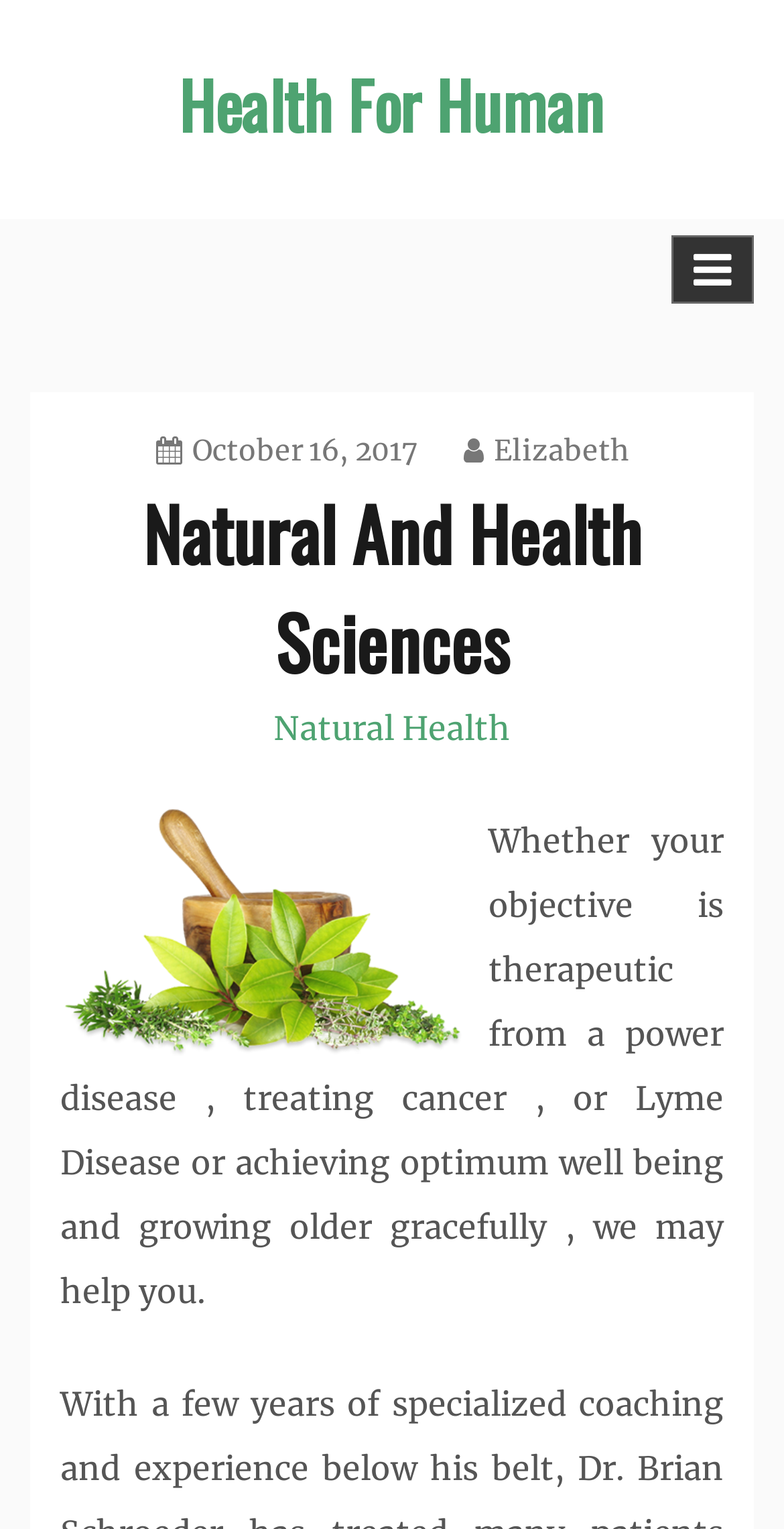Respond with a single word or phrase to the following question:
Who is the author of the latest article?

Elizabeth